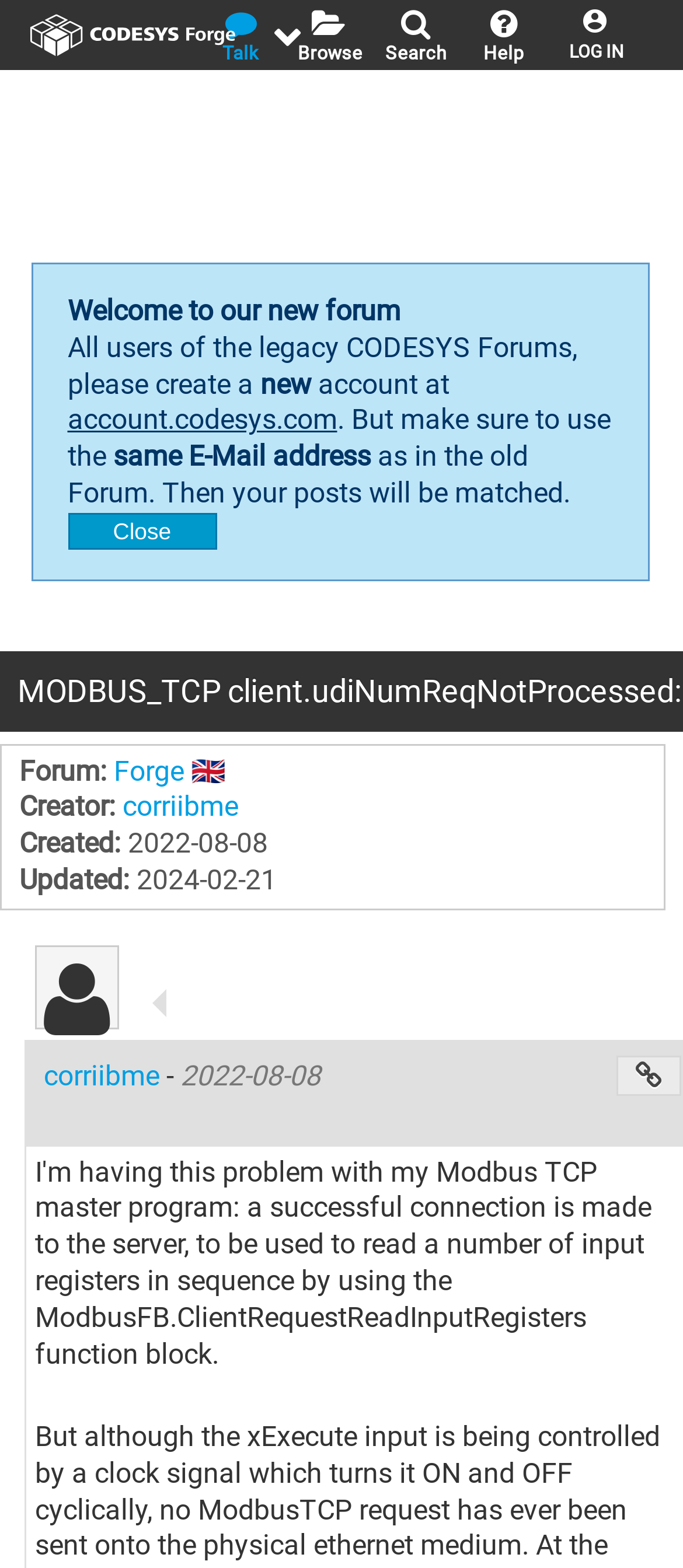By analyzing the image, answer the following question with a detailed response: Who created the topic?

I found the answer by looking at the link element with the text 'corriibme' which is located next to the 'Creator:' text.